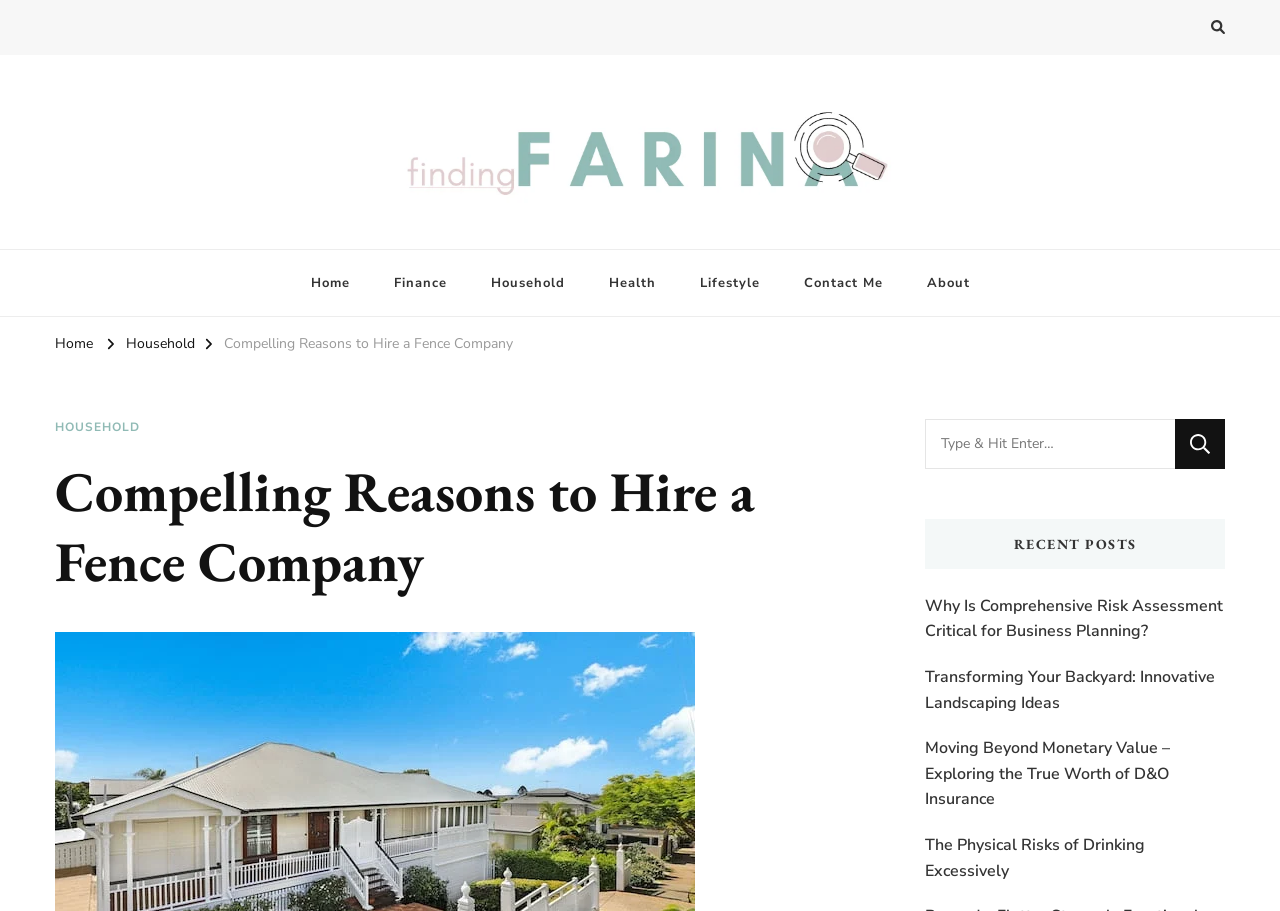Use the information in the screenshot to answer the question comprehensively: What is the name of the website?

I determined the name of the website by looking at the link element with the text 'Finding Farina' at the top of the webpage, which is likely to be the website's logo or title.